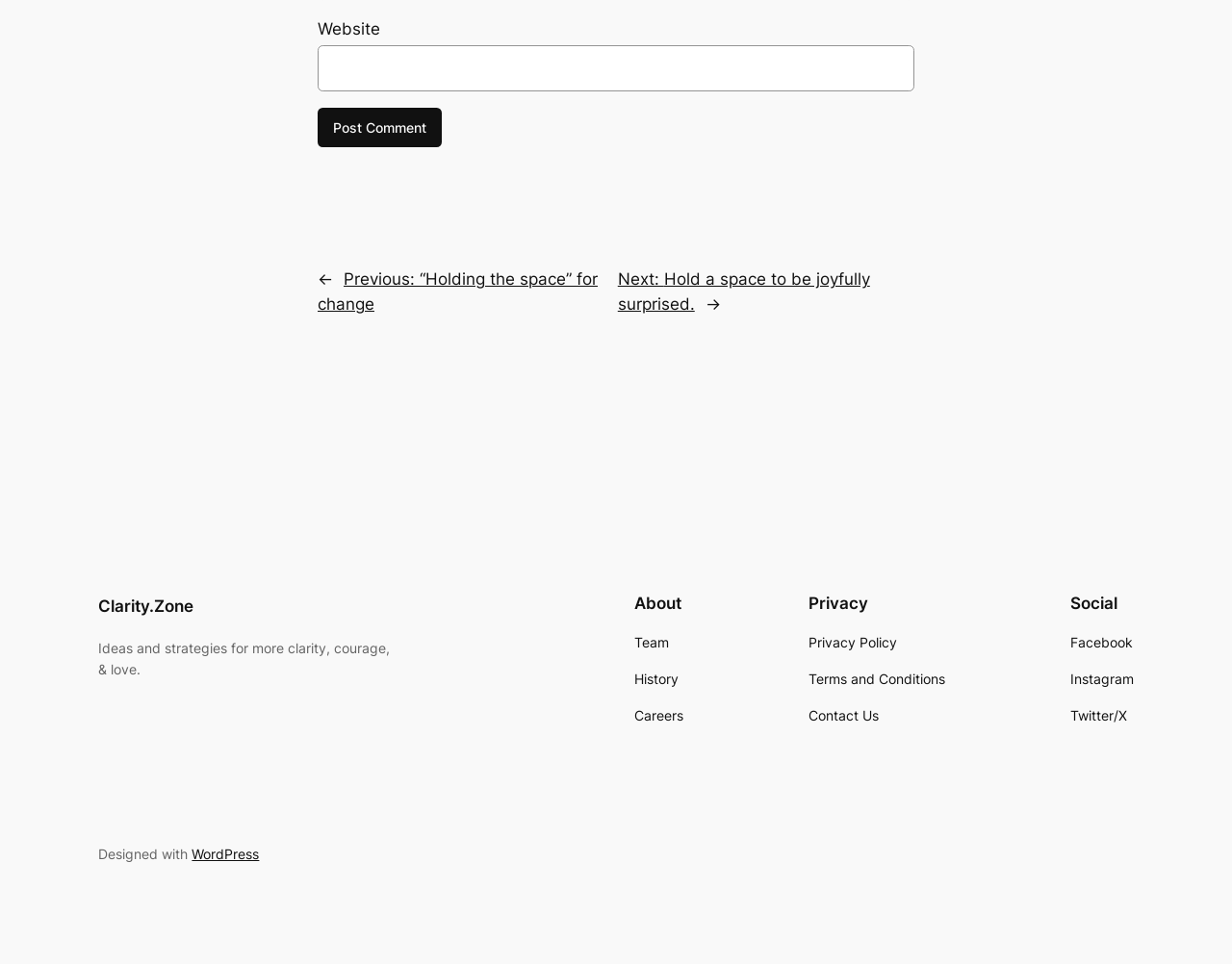How many links are under the 'About' navigation category?
Based on the visual information, provide a detailed and comprehensive answer.

Under the 'About' navigation category, there are three links labeled 'Team', 'History', and 'Careers', which can be found by examining the navigation element and its child links.